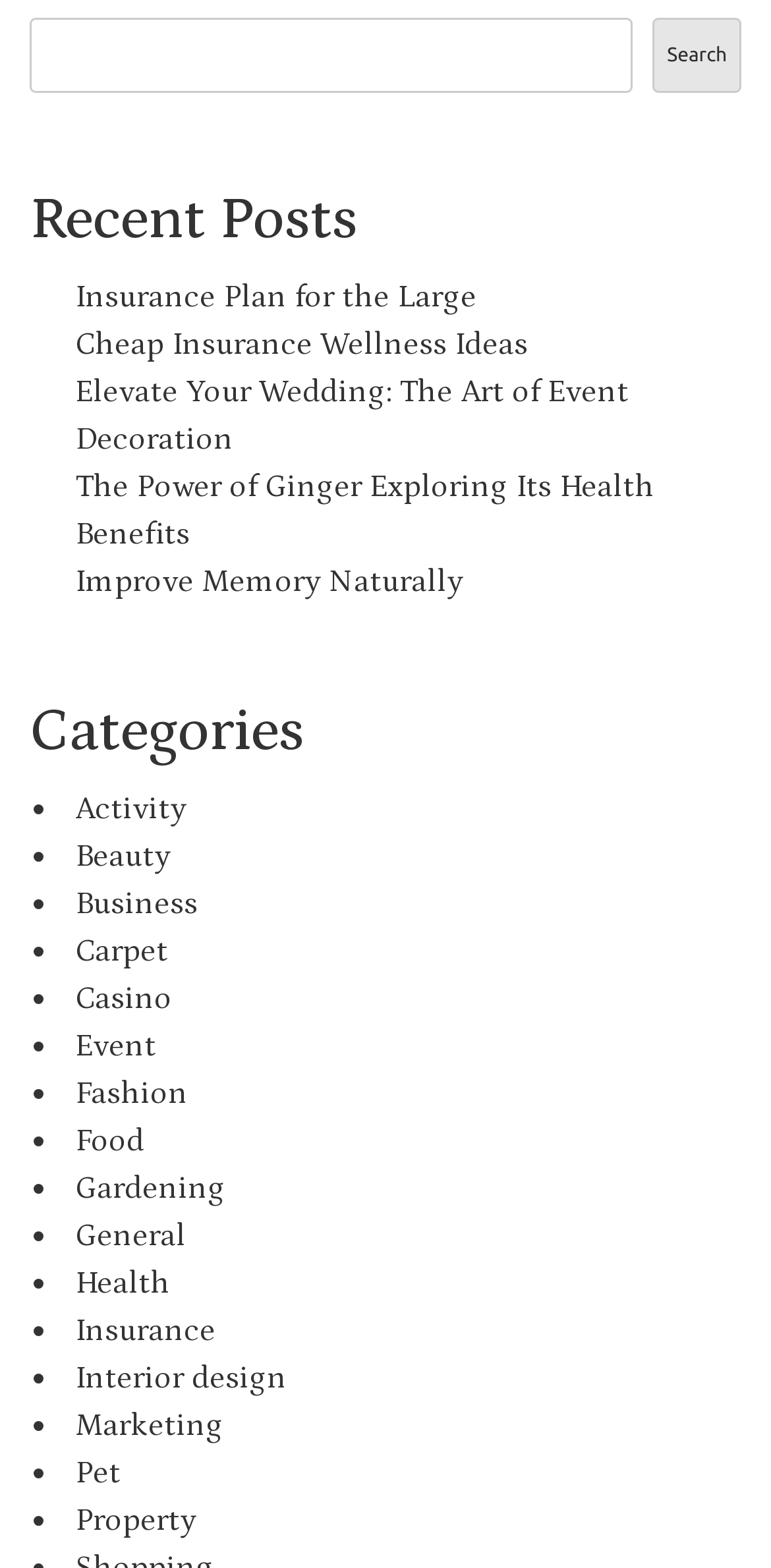Please determine the bounding box of the UI element that matches this description: Interior design. The coordinates should be given as (top-left x, top-left y, bottom-right x, bottom-right y), with all values between 0 and 1.

[0.097, 0.867, 0.372, 0.89]